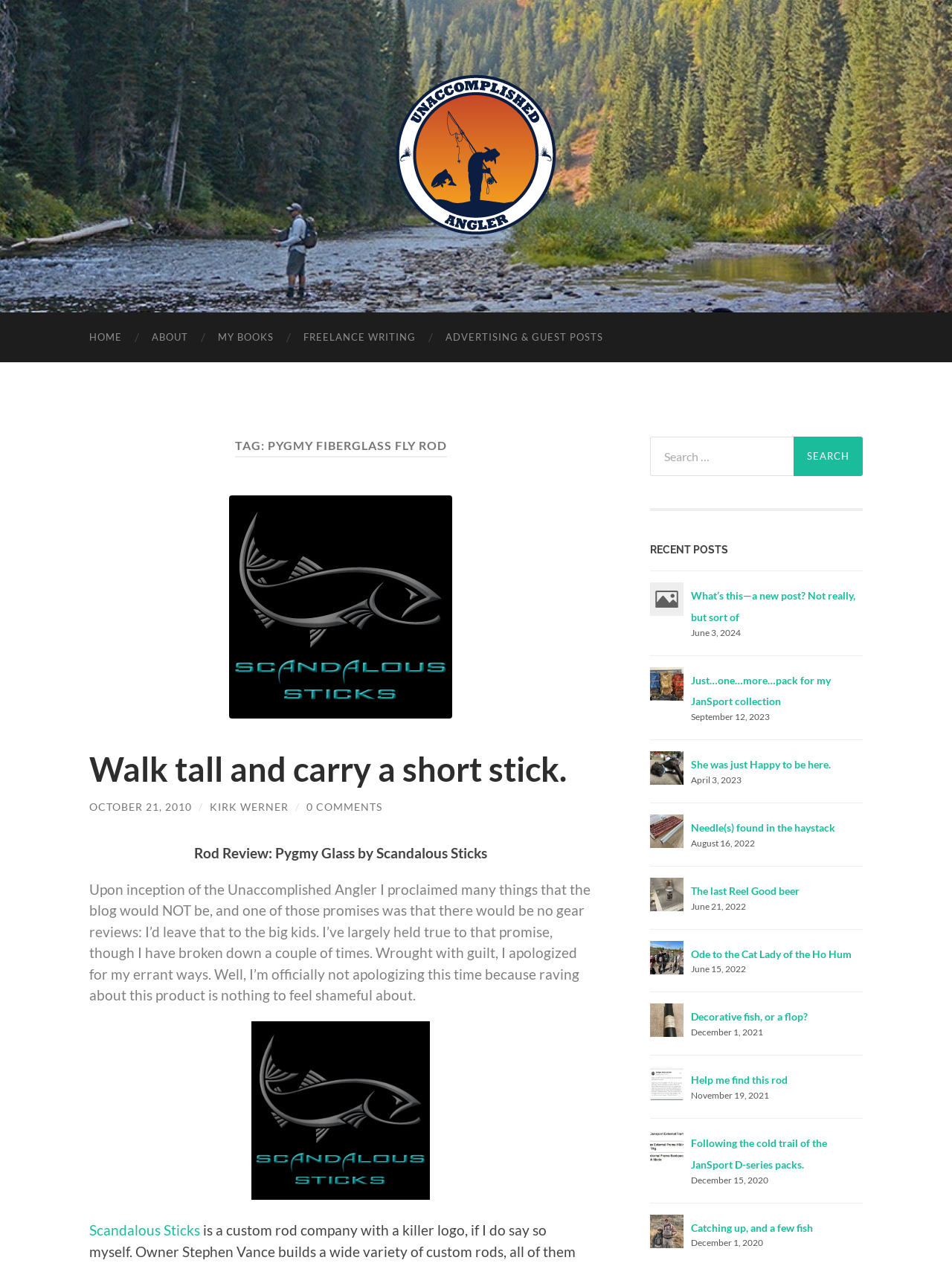Answer the following in one word or a short phrase: 
What is the date of the last recent post?

June 3, 2024